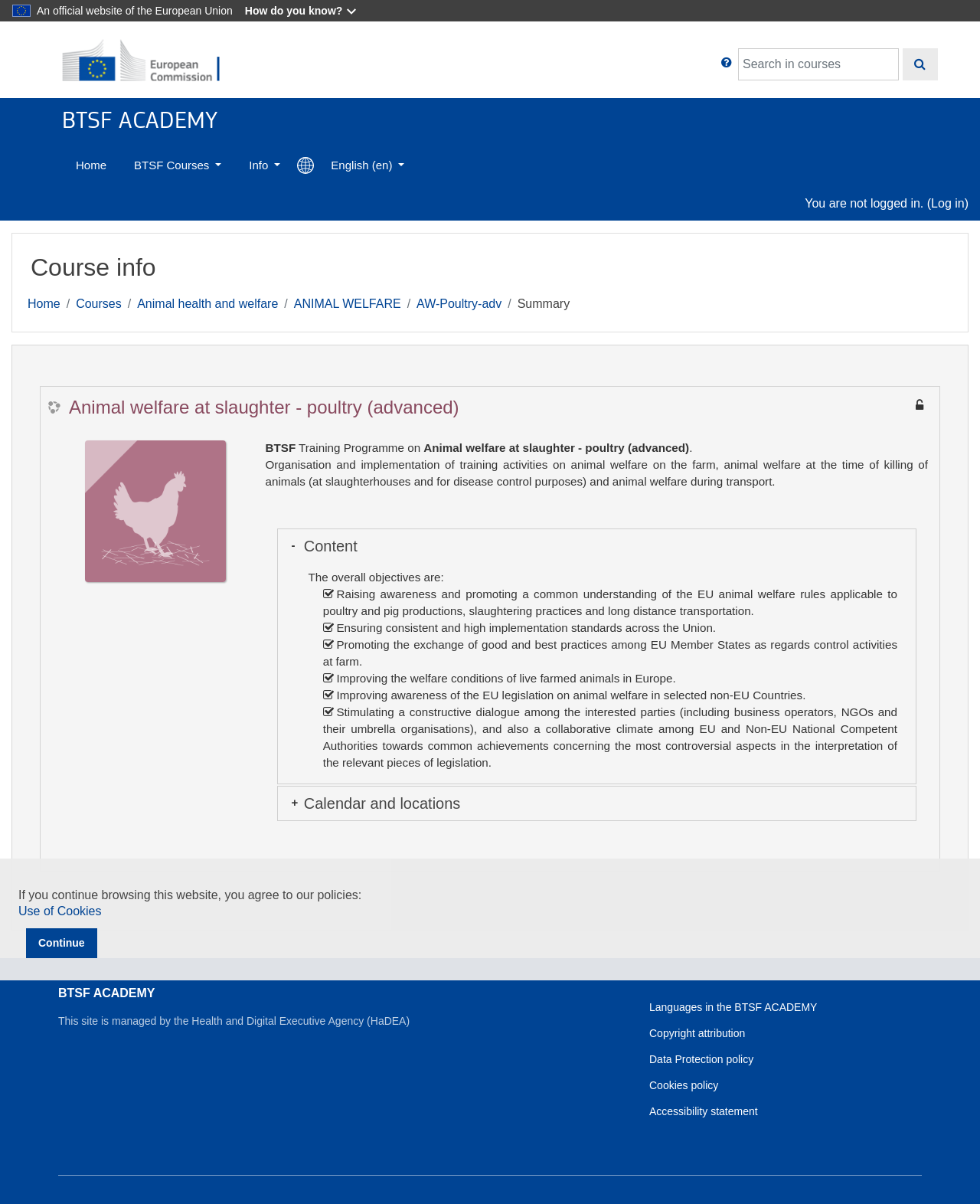Based on the element description title="Languages in the BTSF ACADEMY", identify the bounding box of the UI element in the given webpage screenshot. The coordinates should be in the format (top-left x, top-left y, bottom-right x, bottom-right y) and must be between 0 and 1.

[0.3, 0.12, 0.324, 0.155]